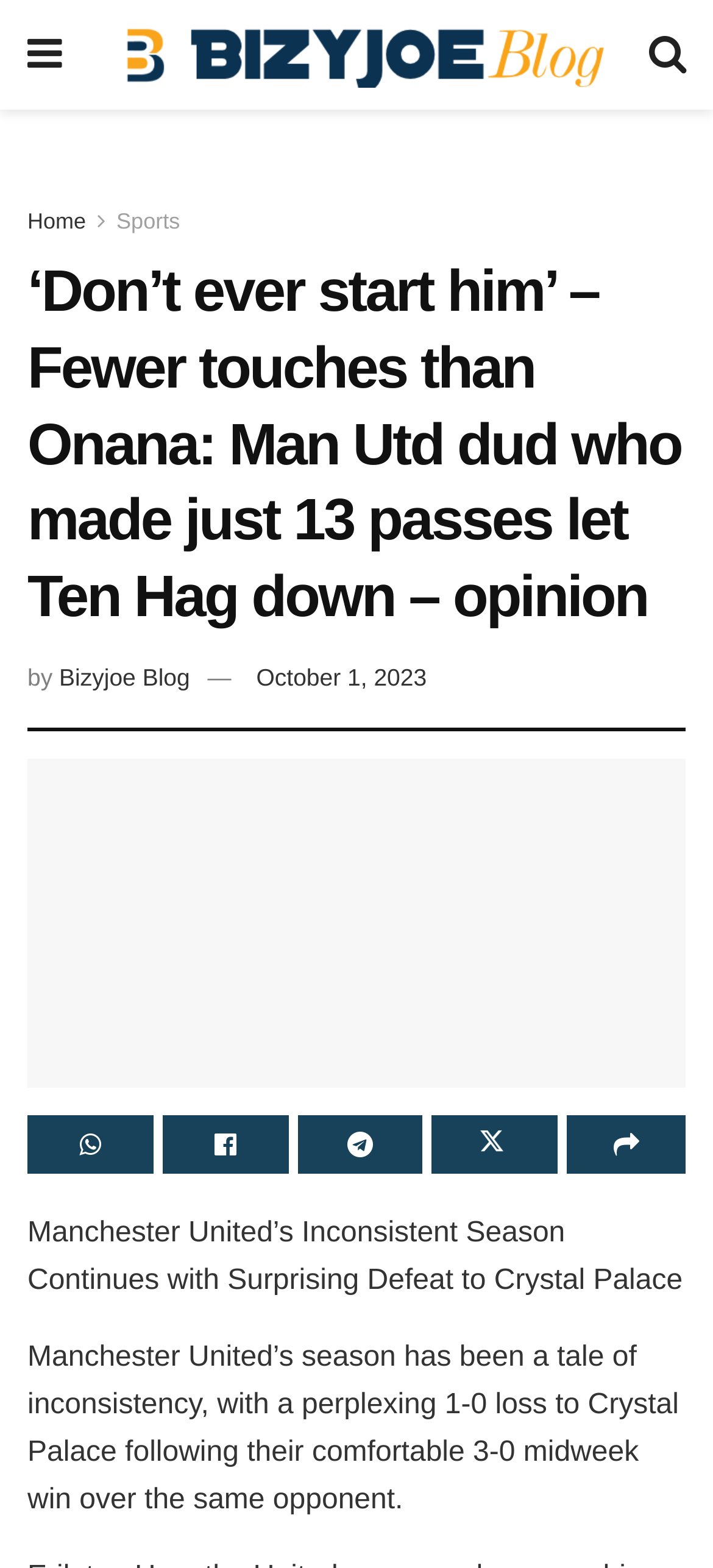Please find the bounding box coordinates of the element's region to be clicked to carry out this instruction: "Read the article by Bizyjoe Blog".

[0.083, 0.423, 0.266, 0.441]